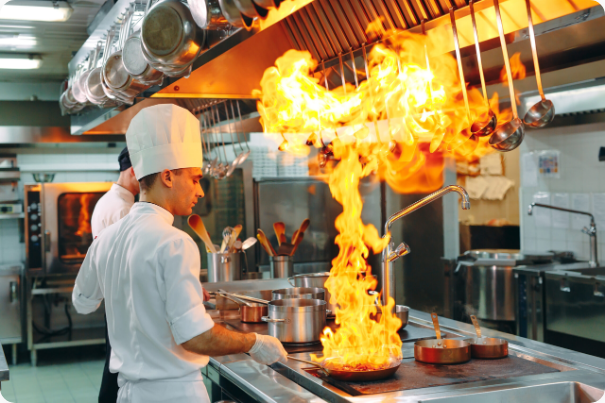Give a one-word or one-phrase response to the question:
How many people are in the kitchen?

At least two